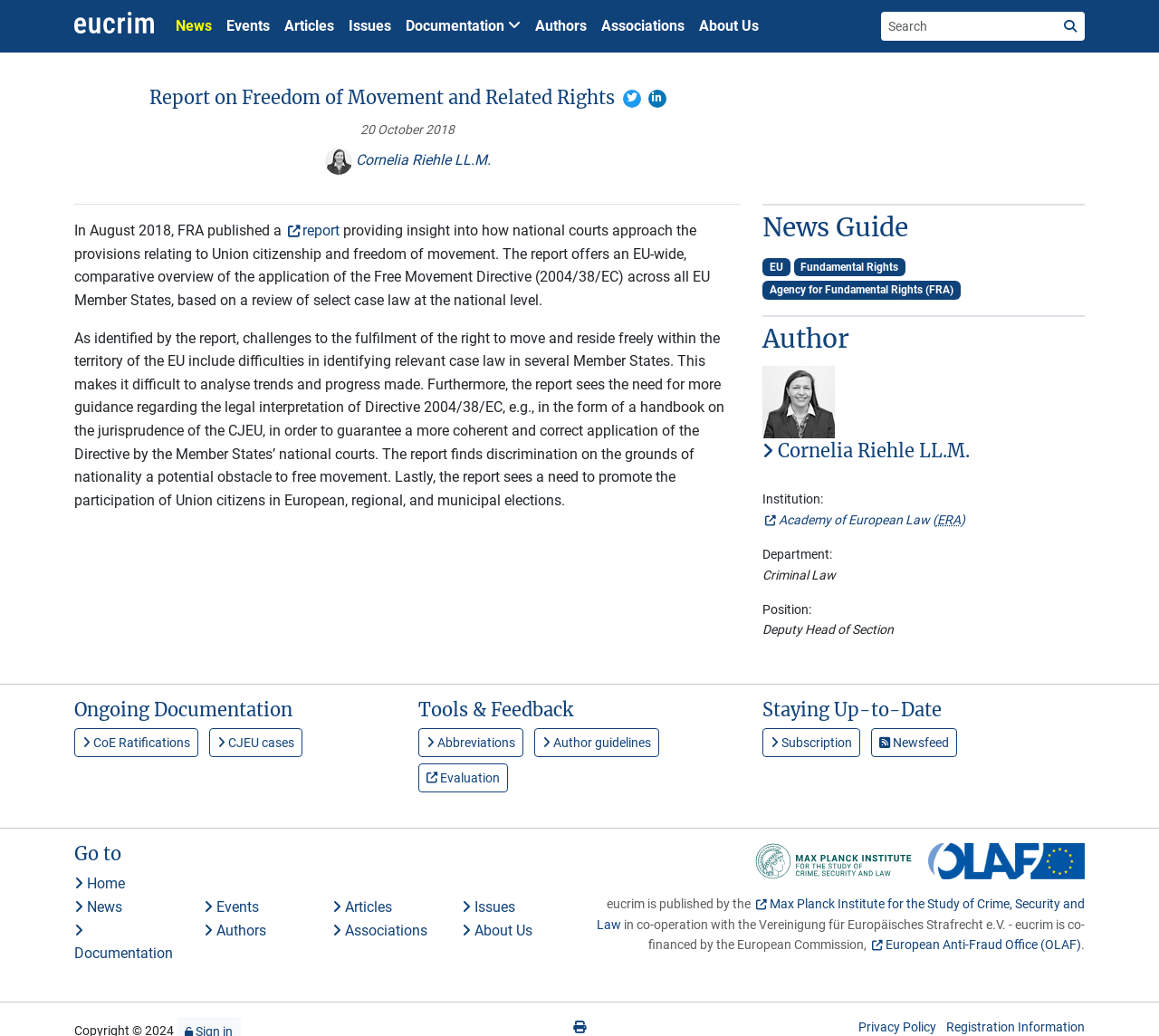Find the UI element described as: "aria-label="Search the site" name="q" placeholder="Search"" and predict its bounding box coordinates. Ensure the coordinates are four float numbers between 0 and 1, [left, top, right, bottom].

[0.76, 0.011, 0.912, 0.039]